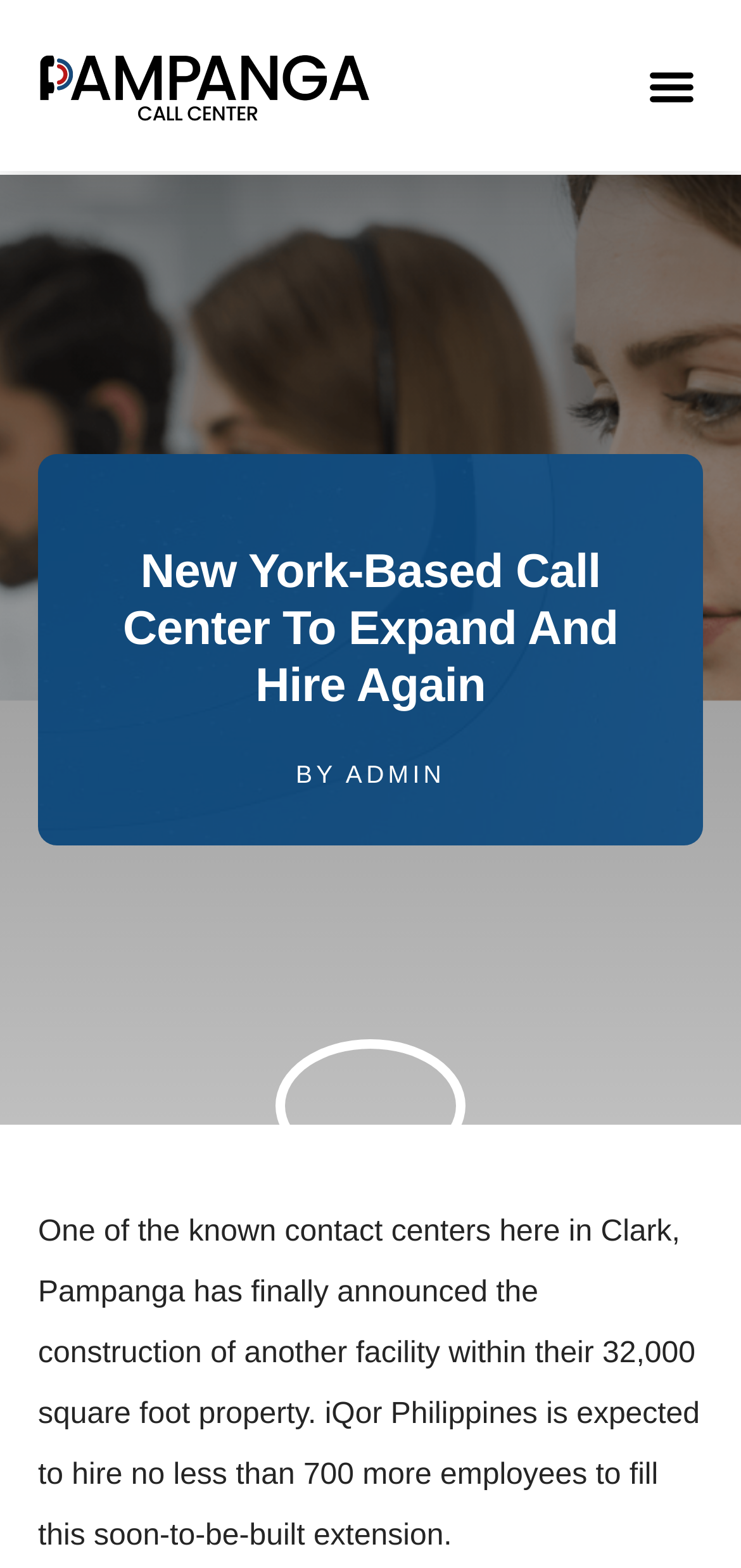Can you find and provide the main heading text of this webpage?

New York-Based Call Center To Expand And Hire Again